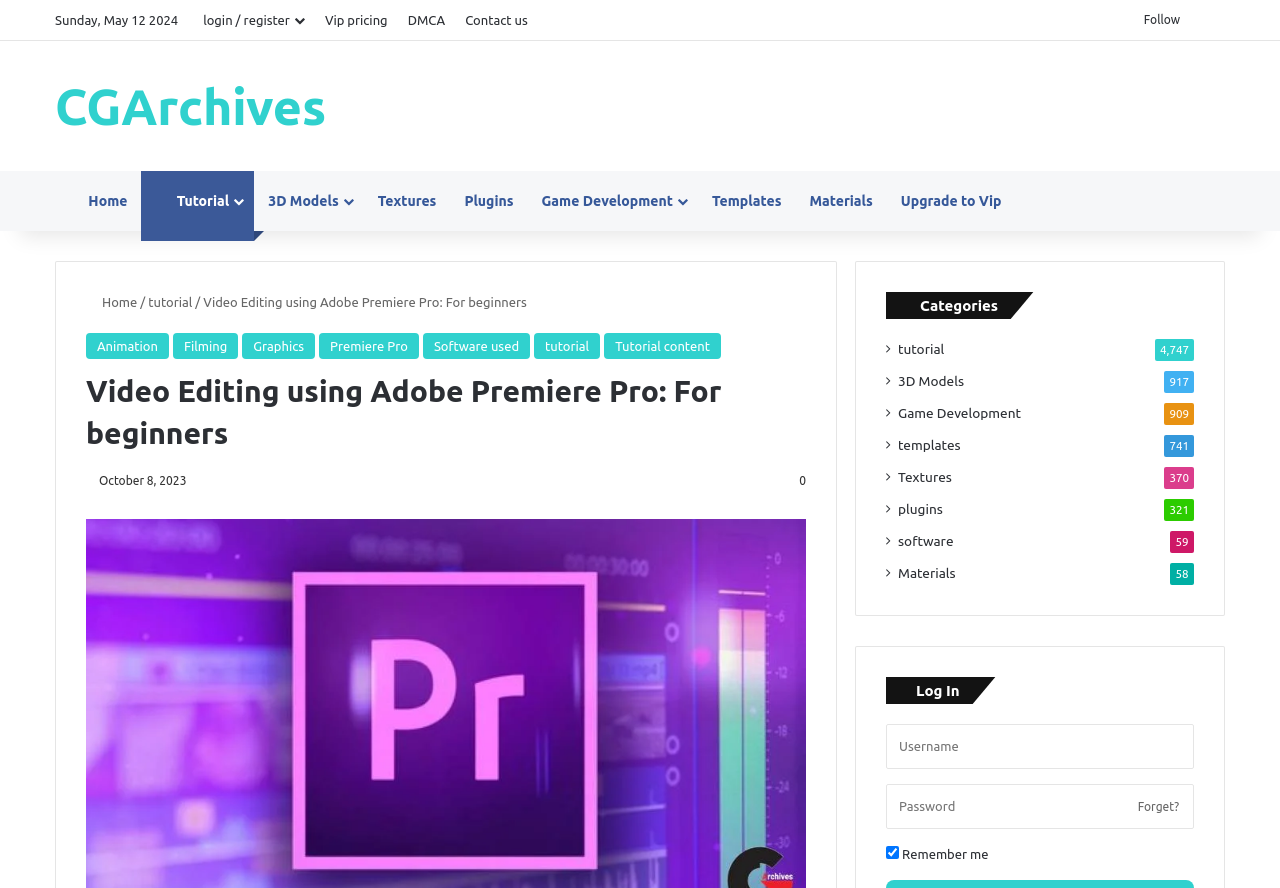What is the main heading of this webpage? Please extract and provide it.

Video Editing using Adobe Premiere Pro: For beginners